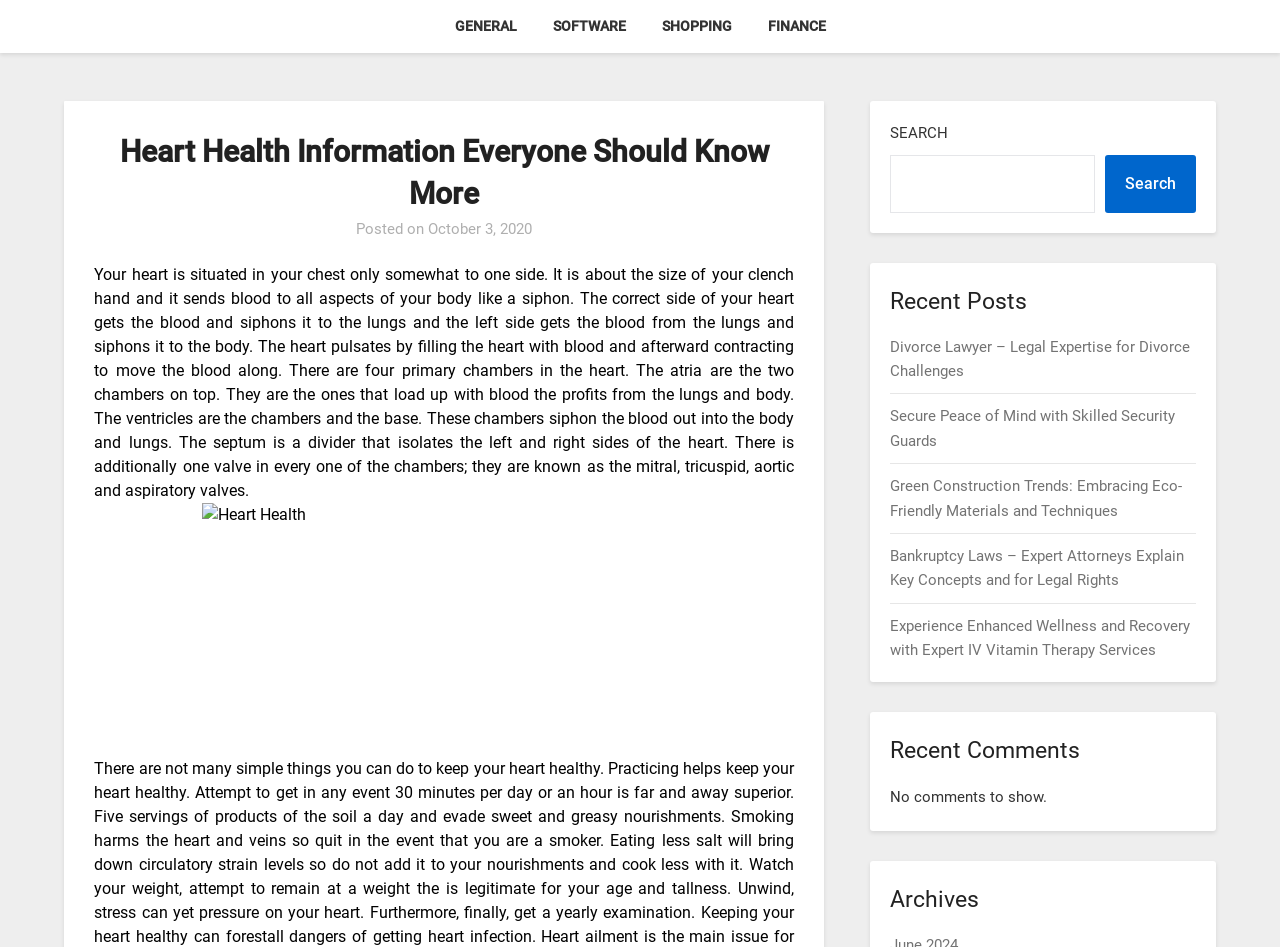Carefully examine the image and provide an in-depth answer to the question: What is the position of the image on the webpage?

The image is located below the main heading 'Heart Health Information Everyone Should Know More' and above the static text that describes the heart's function and structure. The image has a bounding box coordinate of [0.158, 0.531, 0.536, 0.774].